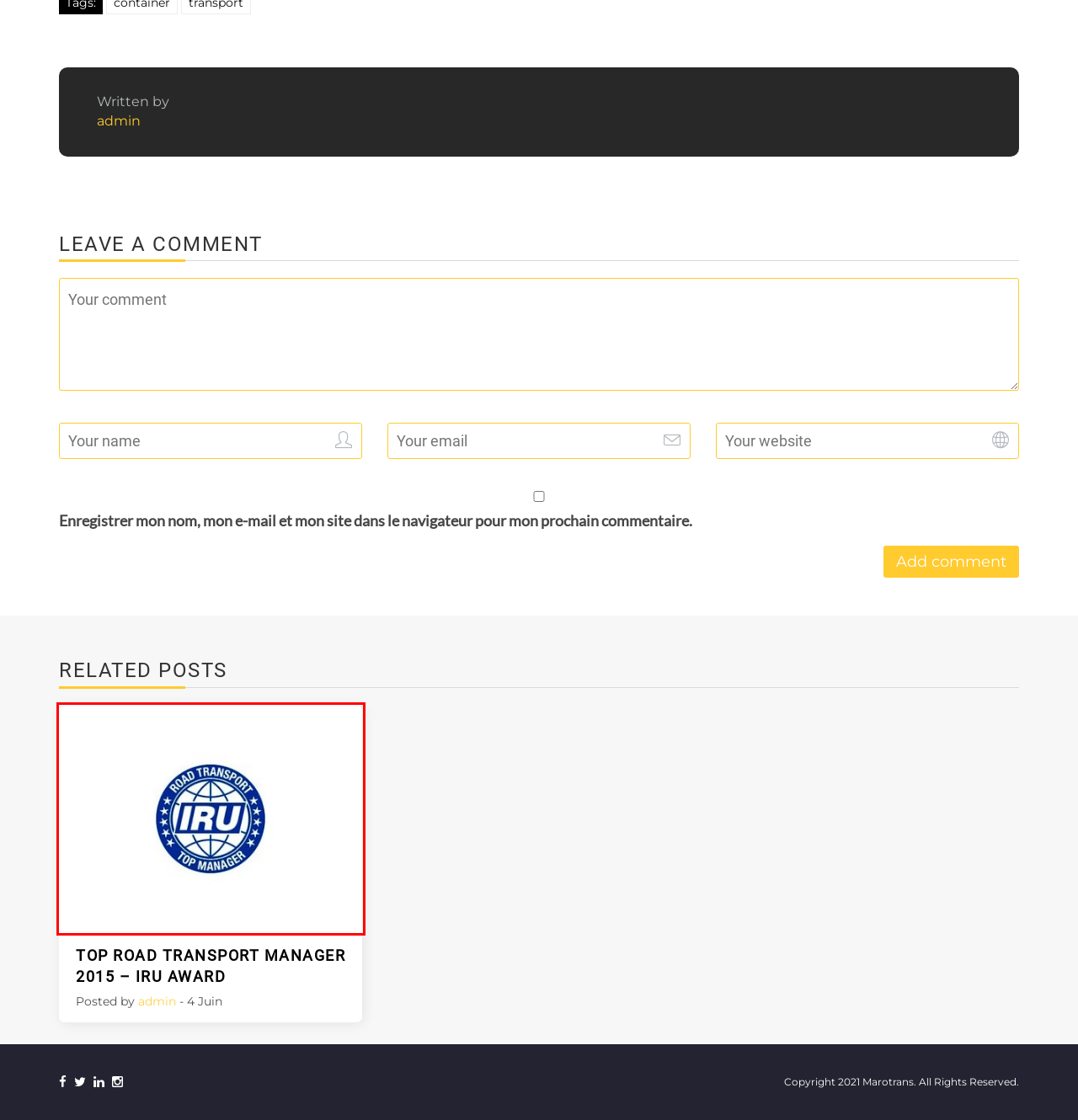You are presented with a screenshot of a webpage containing a red bounding box around an element. Determine which webpage description best describes the new webpage after clicking on the highlighted element. Here are the candidates:
A. Transport – MaroTrans
B. Top Road Transport Manager 2015 – IRU award – MaroTrans
C. Container – MaroTrans
D. Démarche qualité – MaroTrans
E. admin – MaroTrans
F. Qui sommes-nous – MaroTrans
G. Nos références – MaroTrans
H. Demande devis – MaroTrans

B